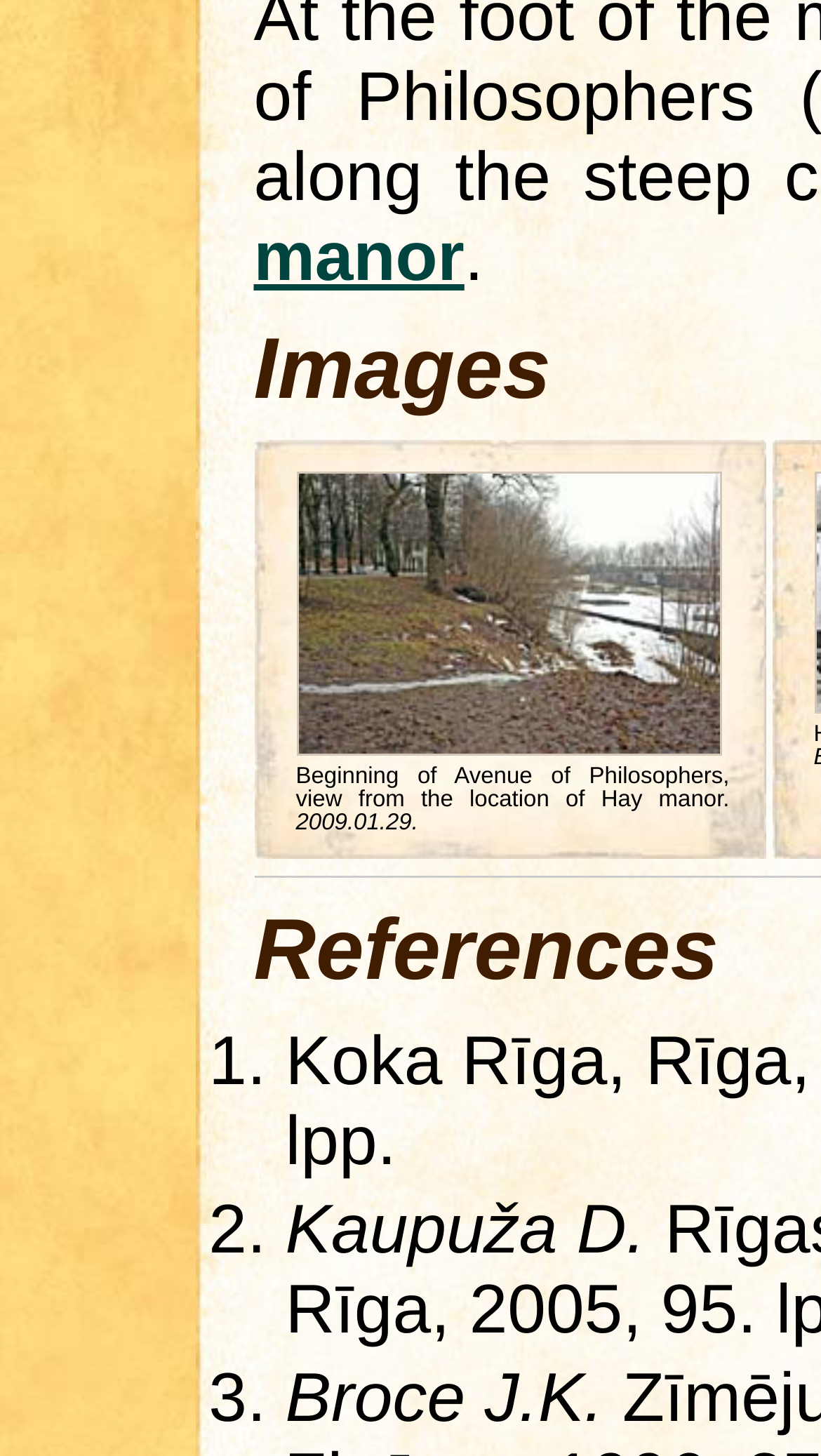What is the name of the first person mentioned?
Provide an in-depth and detailed answer to the question.

The name of the first person mentioned can be determined by looking at the text 'Kaupuža D.' which is located below the list marker '1.' and appears to be a name or label.